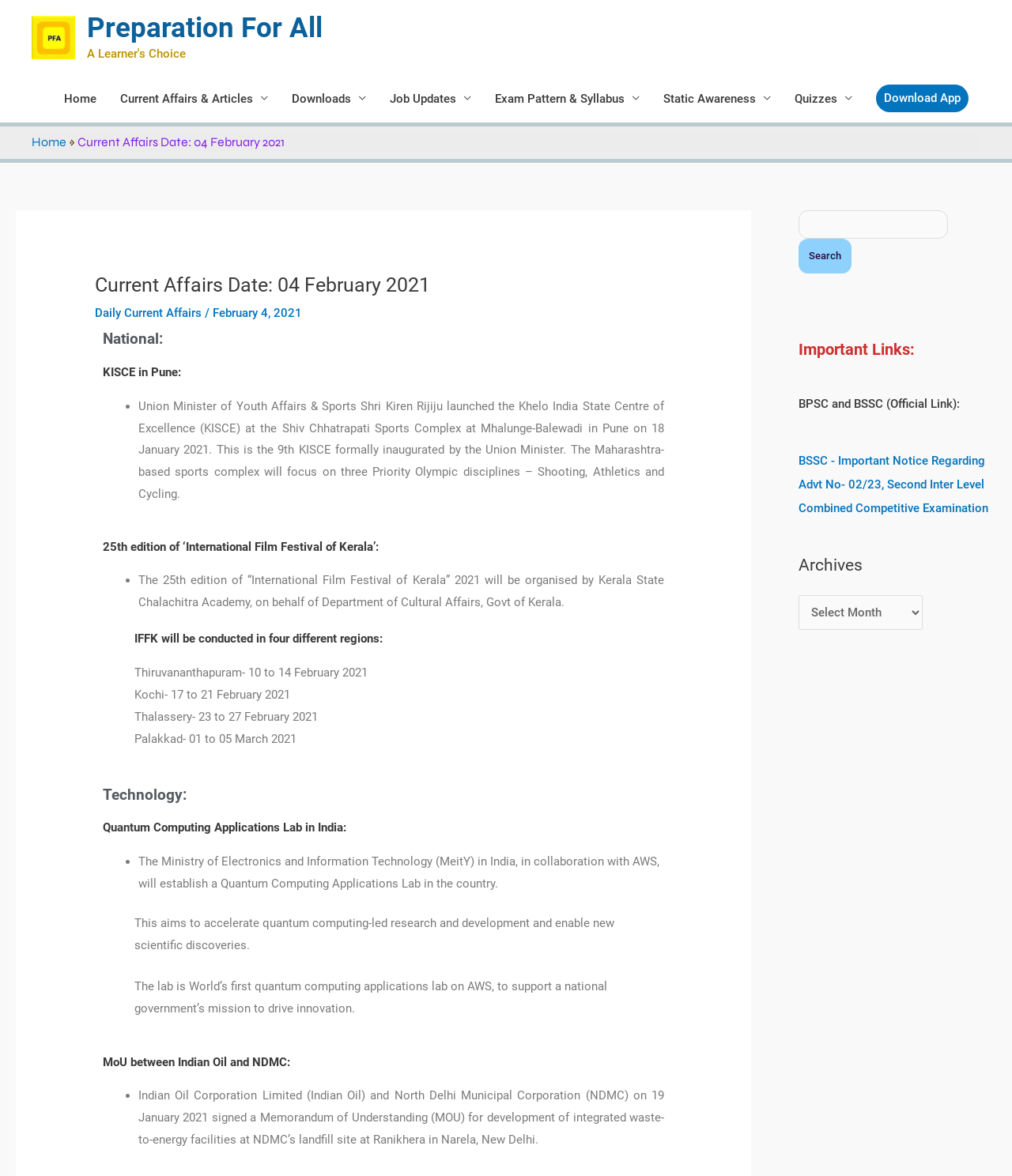What is the name of the sports complex where KISCE was launched?
Using the image, respond with a single word or phrase.

Shiv Chhatrapati Sports Complex